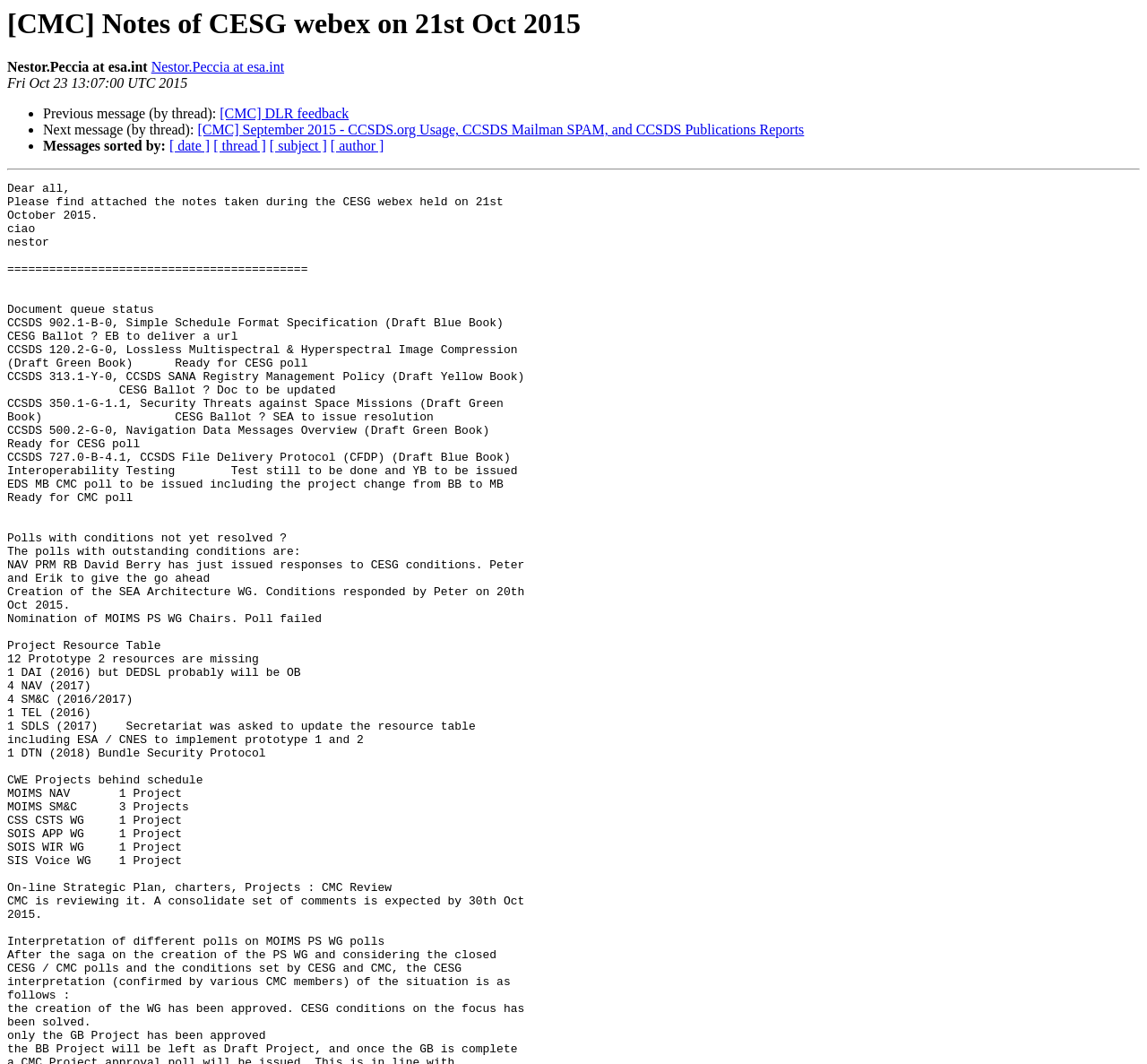From the details in the image, provide a thorough response to the question: What is the sender's email address?

I found the sender's email address by looking at the static text element 'Nestor.Peccia at esa.int' which is located at the top of the webpage, indicating the sender's information.